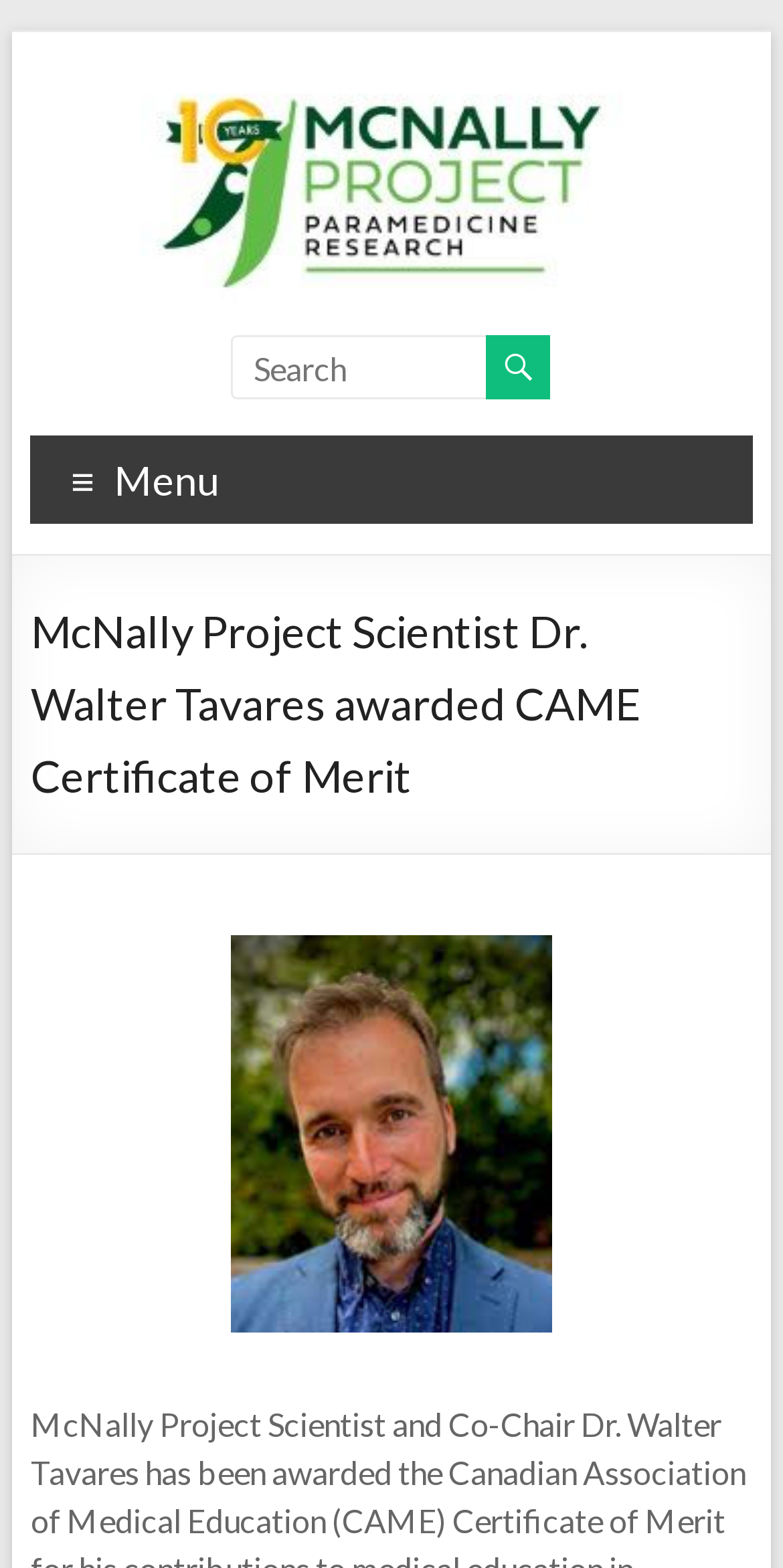What is the name of the project?
We need a detailed and meticulous answer to the question.

The question asks for the name of the project. By examining the webpage, we can find multiple instances of the project name, including the link 'McNally Project for Paramedicine Research' and the image with the same name. This suggests that the project name is indeed 'McNally Project for Paramedicine Research'.